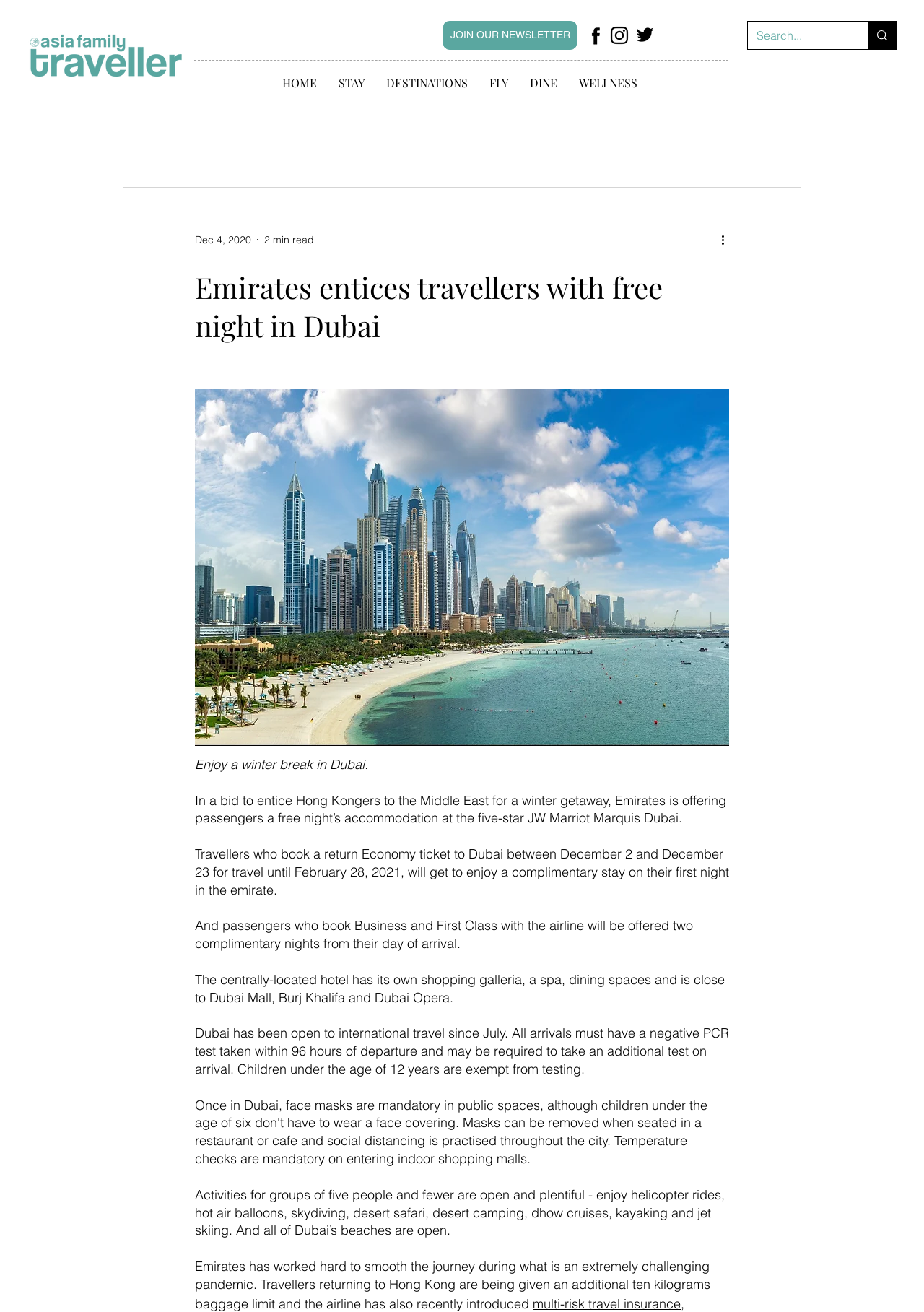Predict the bounding box coordinates for the UI element described as: "title="Facebook Page"". The coordinates should be four float numbers between 0 and 1, presented as [left, top, right, bottom].

[0.659, 0.016, 0.682, 0.038]